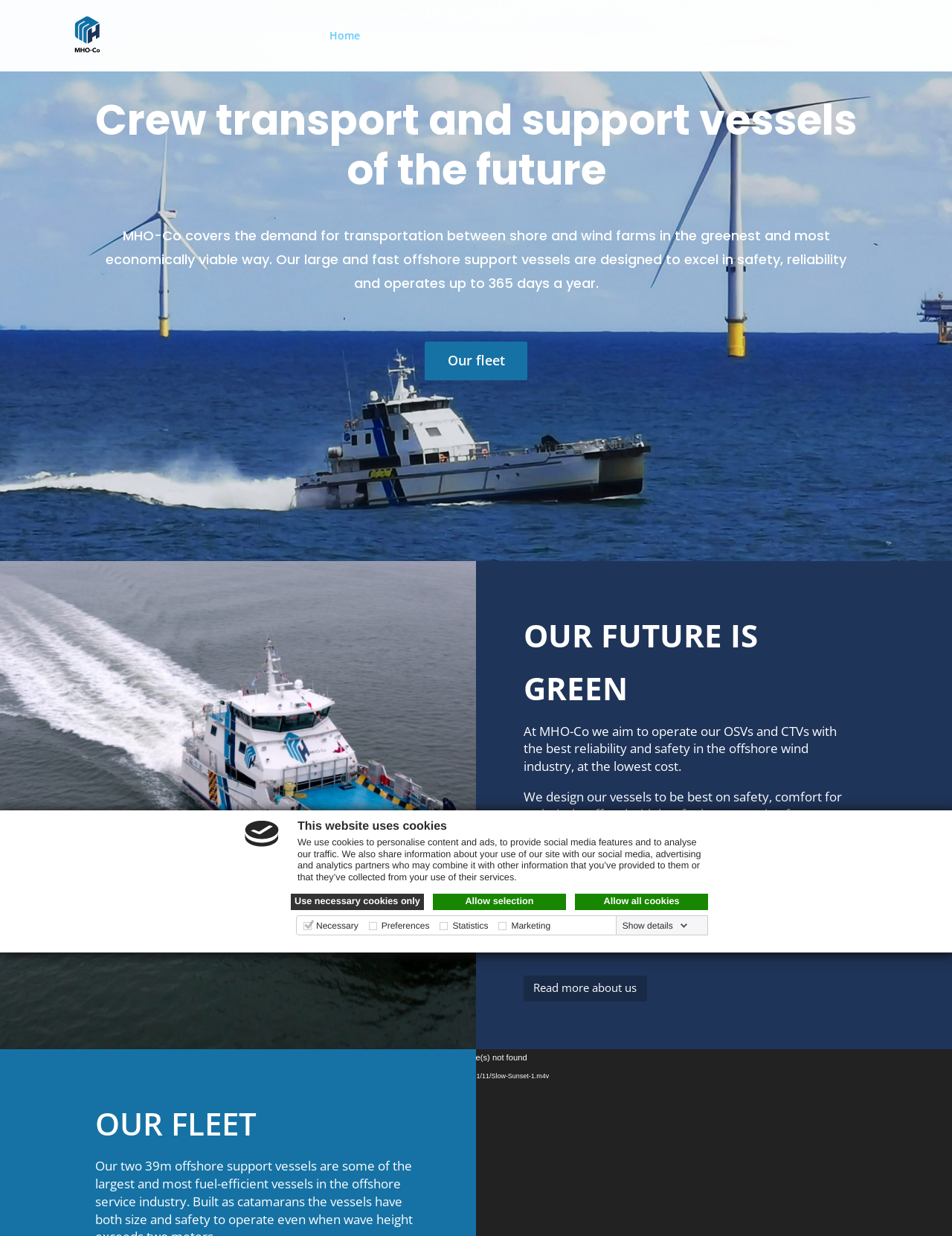What innovation did MHO-Co introduce in 2021?
Please provide a comprehensive and detailed answer to the question.

In 2021, MHO-Co introduced two innovative 35m hybrid offshore support vessels, which is a significant step towards a greener service, as mentioned on the webpage.